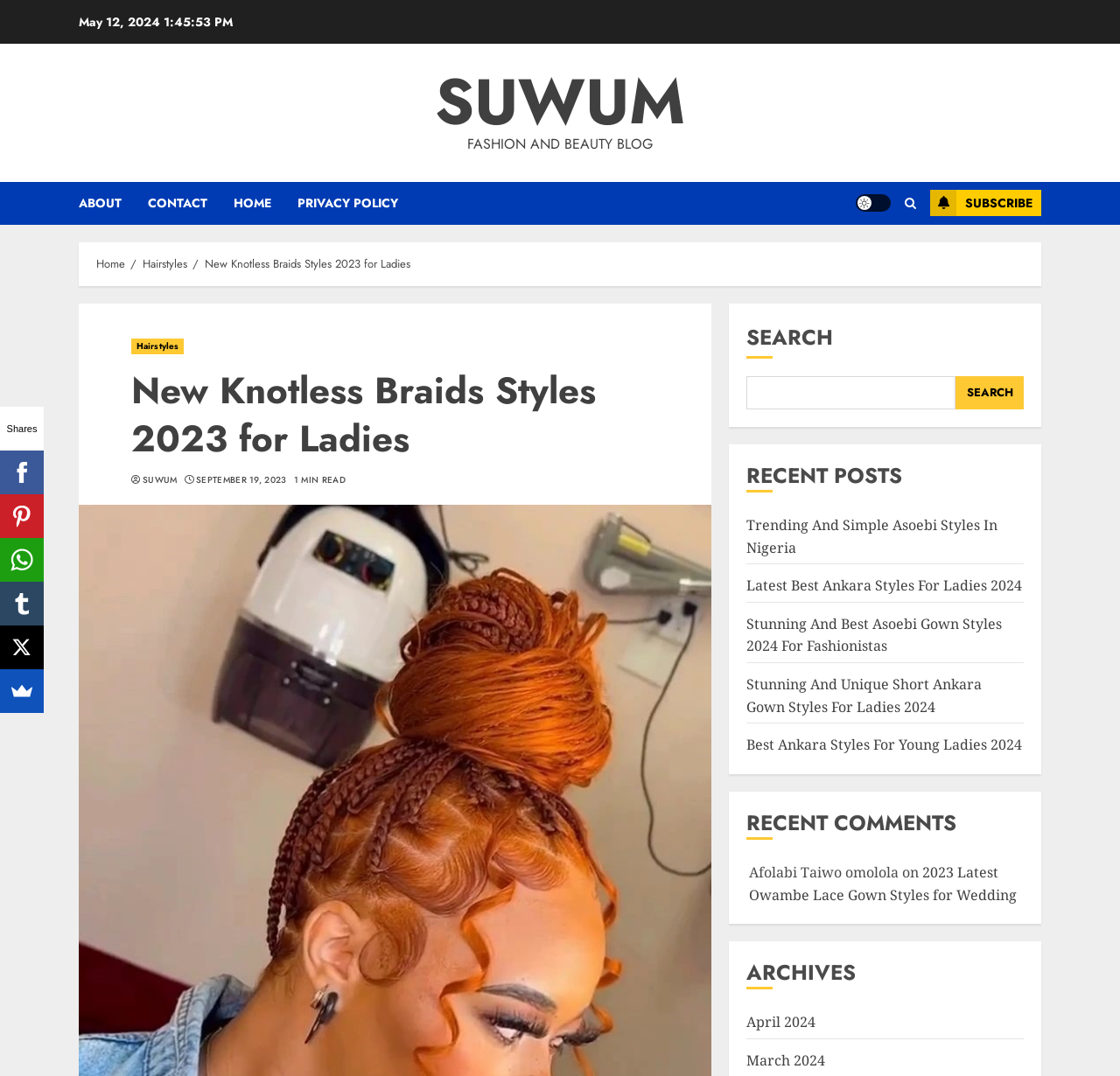Please respond to the question with a concise word or phrase:
How many social media platforms are listed?

5